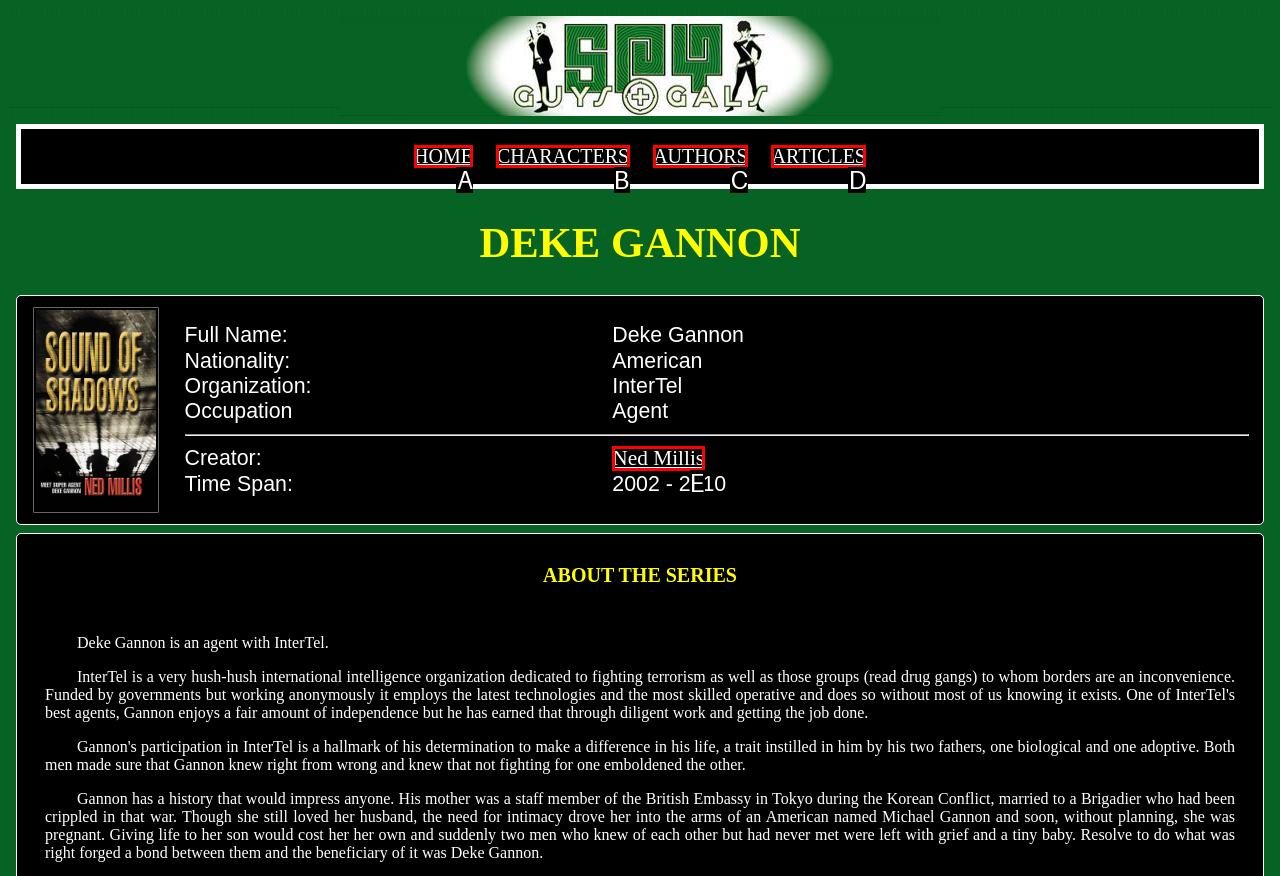Identify the bounding box that corresponds to: ARTICLES
Respond with the letter of the correct option from the provided choices.

D